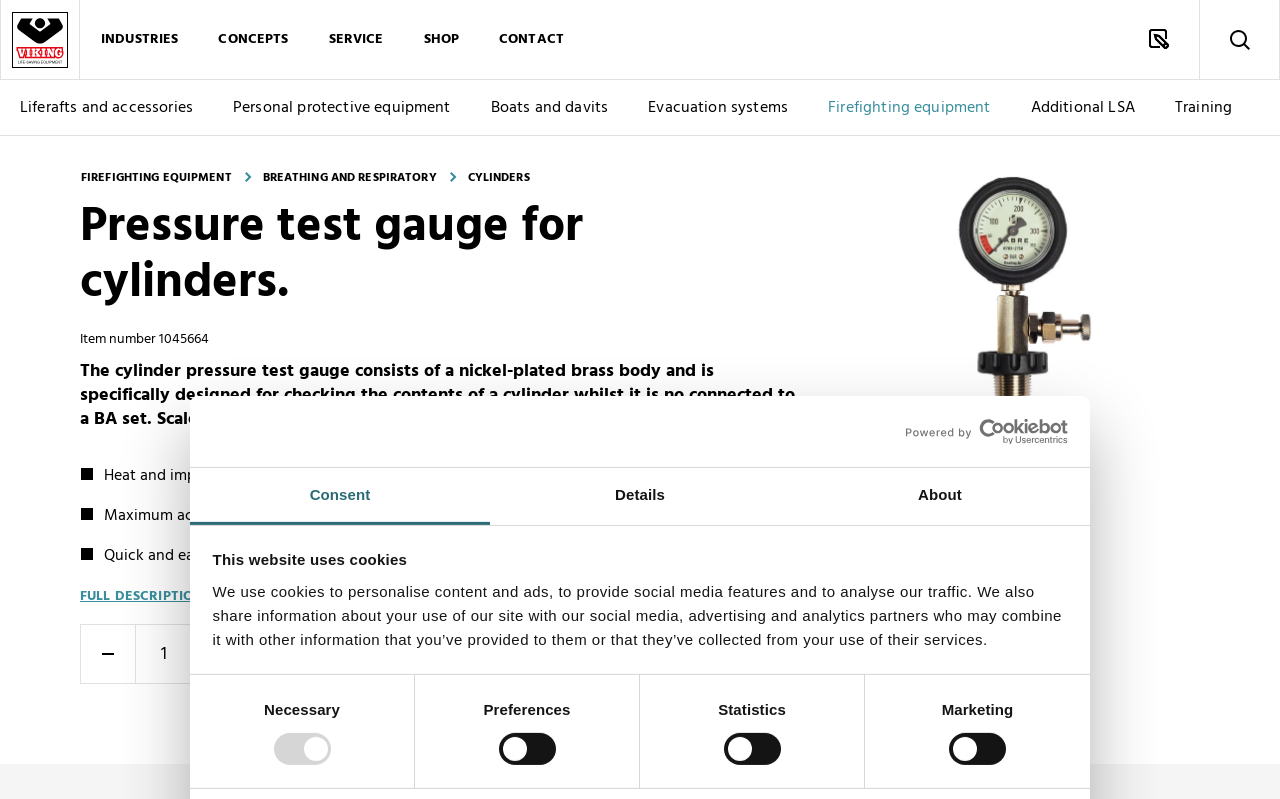Please specify the bounding box coordinates for the clickable region that will help you carry out the instruction: "Search for 'Liferafts and accessories'".

[0.0, 0.1, 0.166, 0.17]